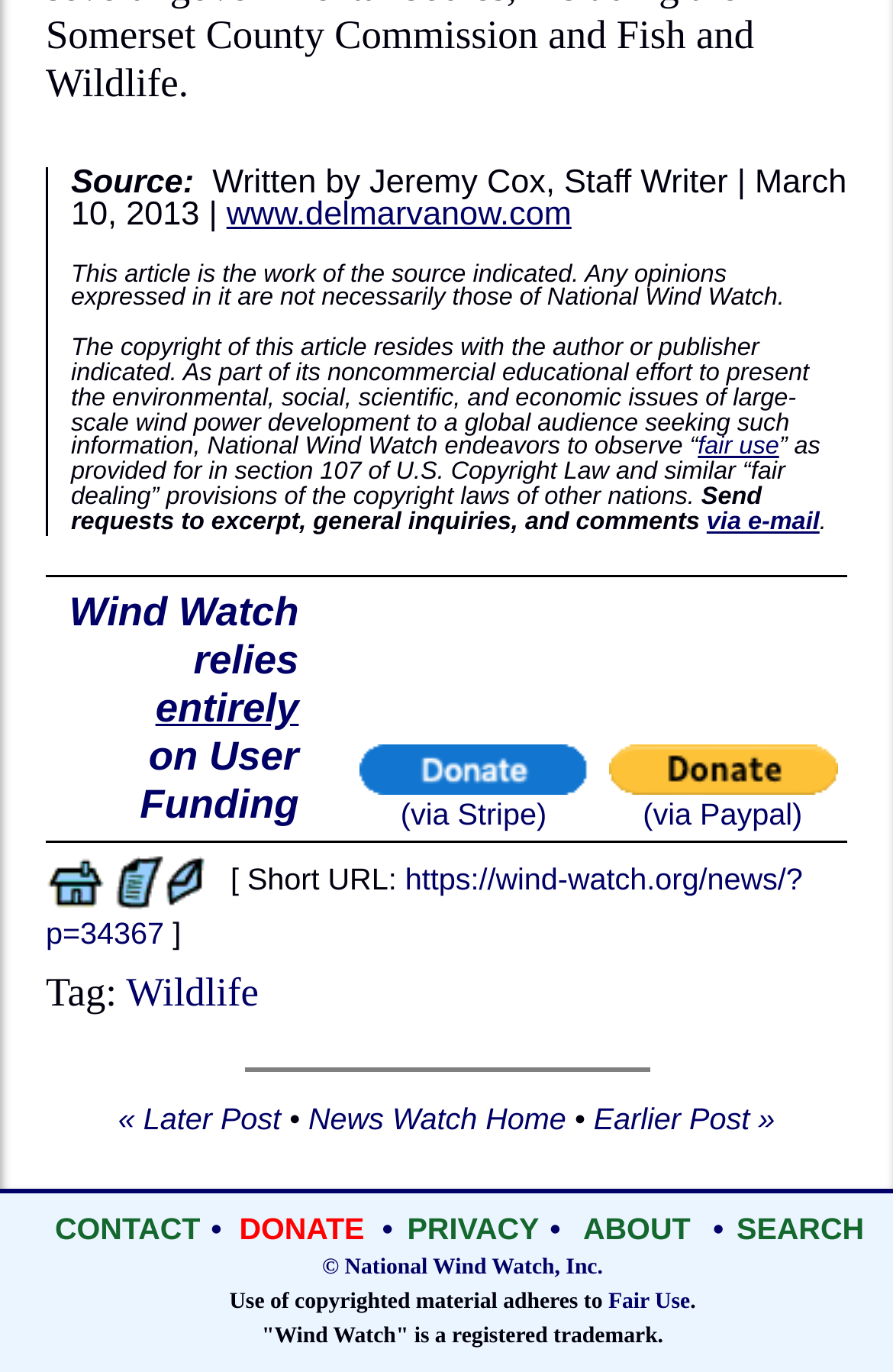Specify the bounding box coordinates of the element's region that should be clicked to achieve the following instruction: "Search on the website". The bounding box coordinates consist of four float numbers between 0 and 1, in the format [left, top, right, bottom].

[0.818, 0.884, 0.974, 0.906]